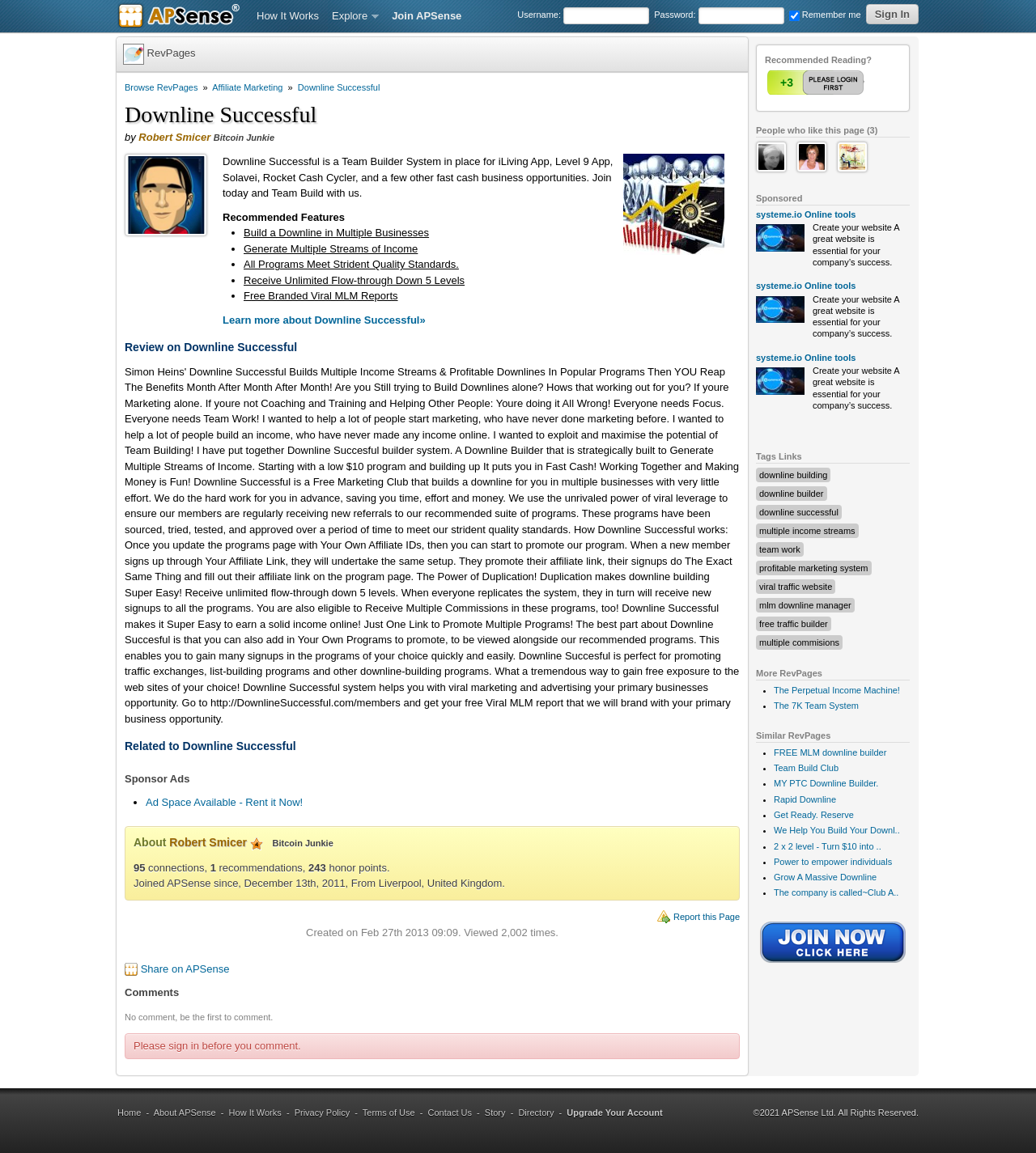Identify the bounding box coordinates of the section that should be clicked to achieve the task described: "Join APSense".

[0.372, 0.0, 0.452, 0.028]